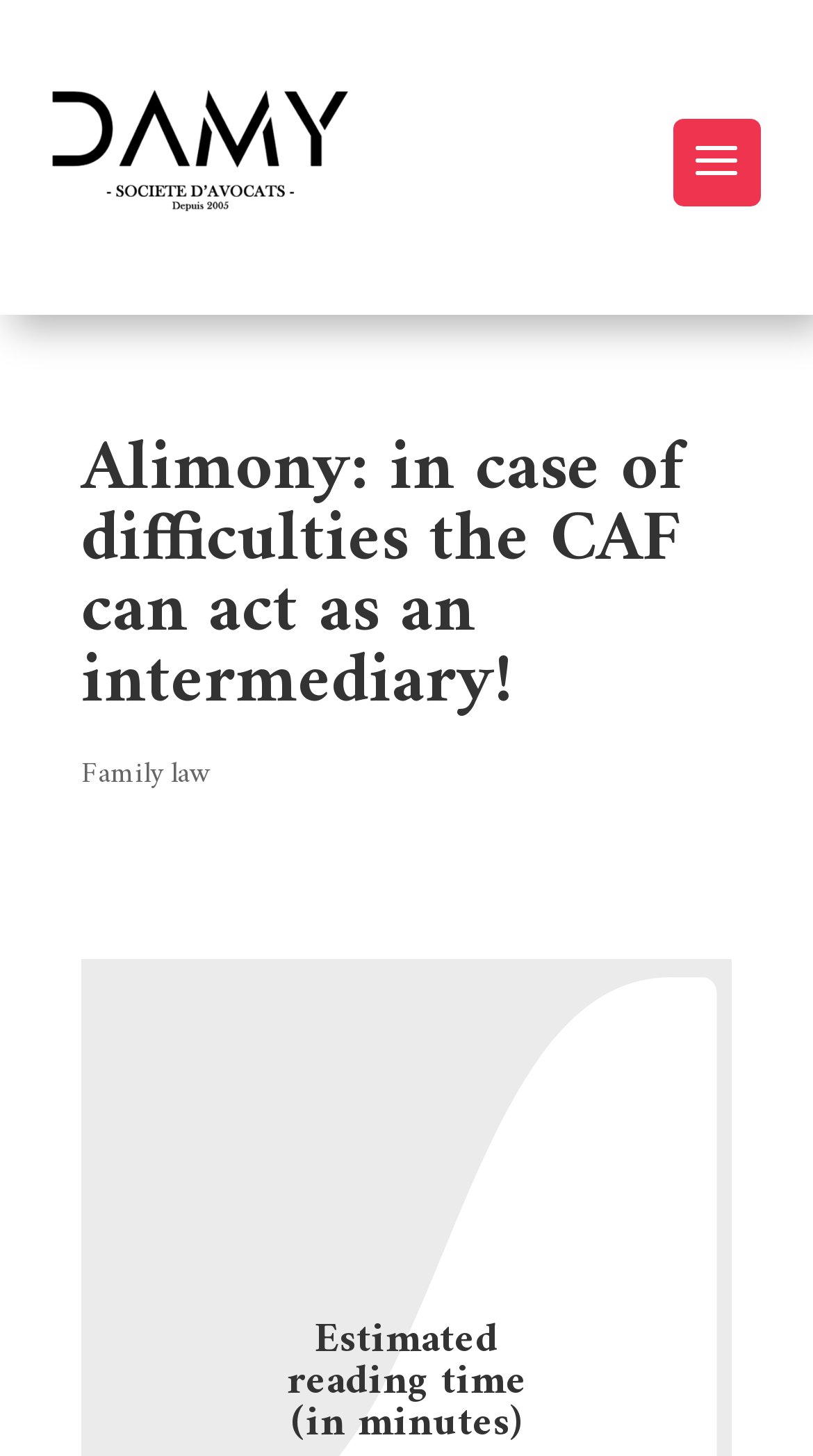Based on the description "Family law", find the bounding box of the specified UI element.

[0.1, 0.514, 0.259, 0.55]